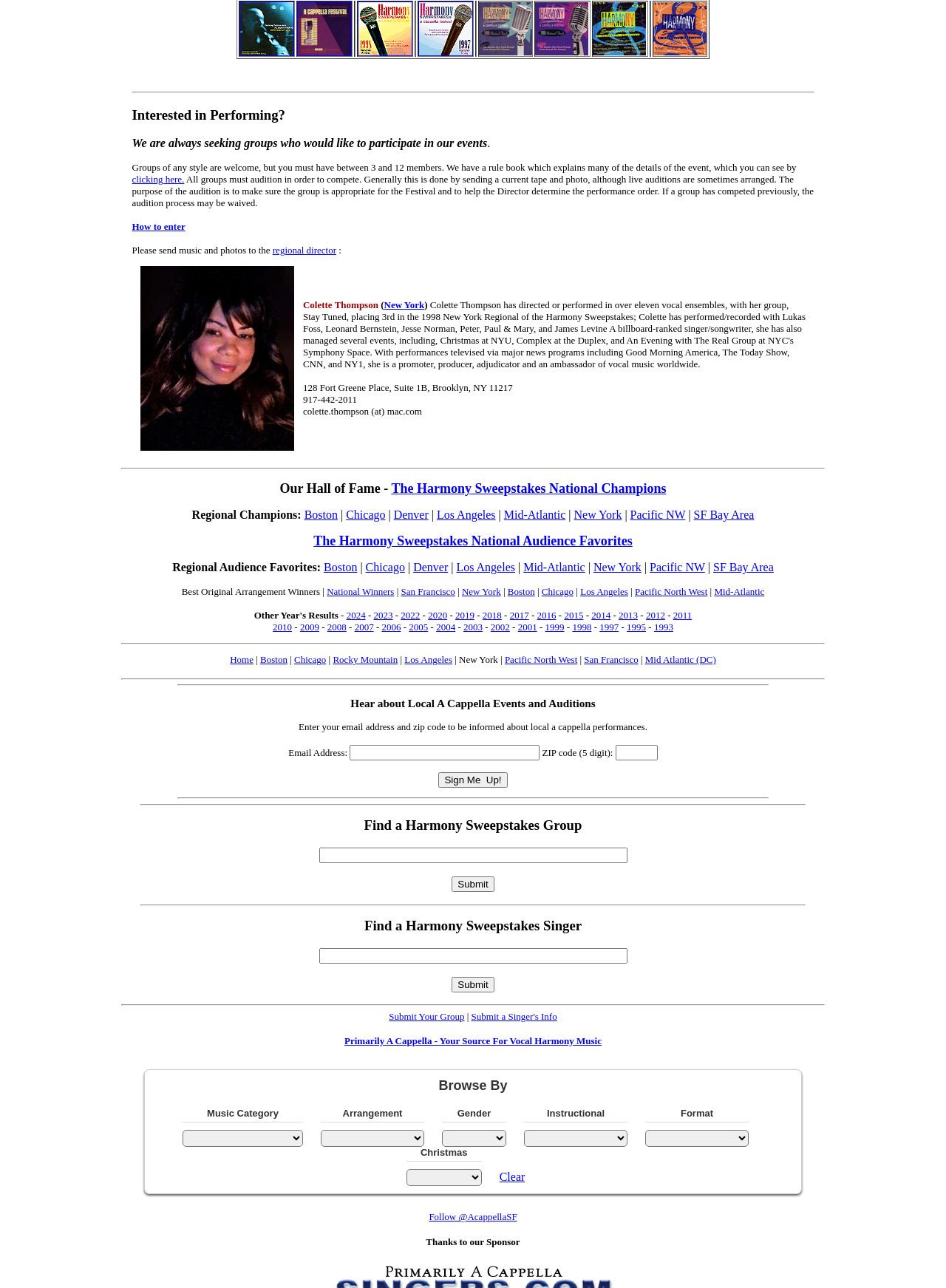Highlight the bounding box coordinates of the element you need to click to perform the following instruction: "Click Interested in Performing?."

[0.139, 0.083, 0.861, 0.096]